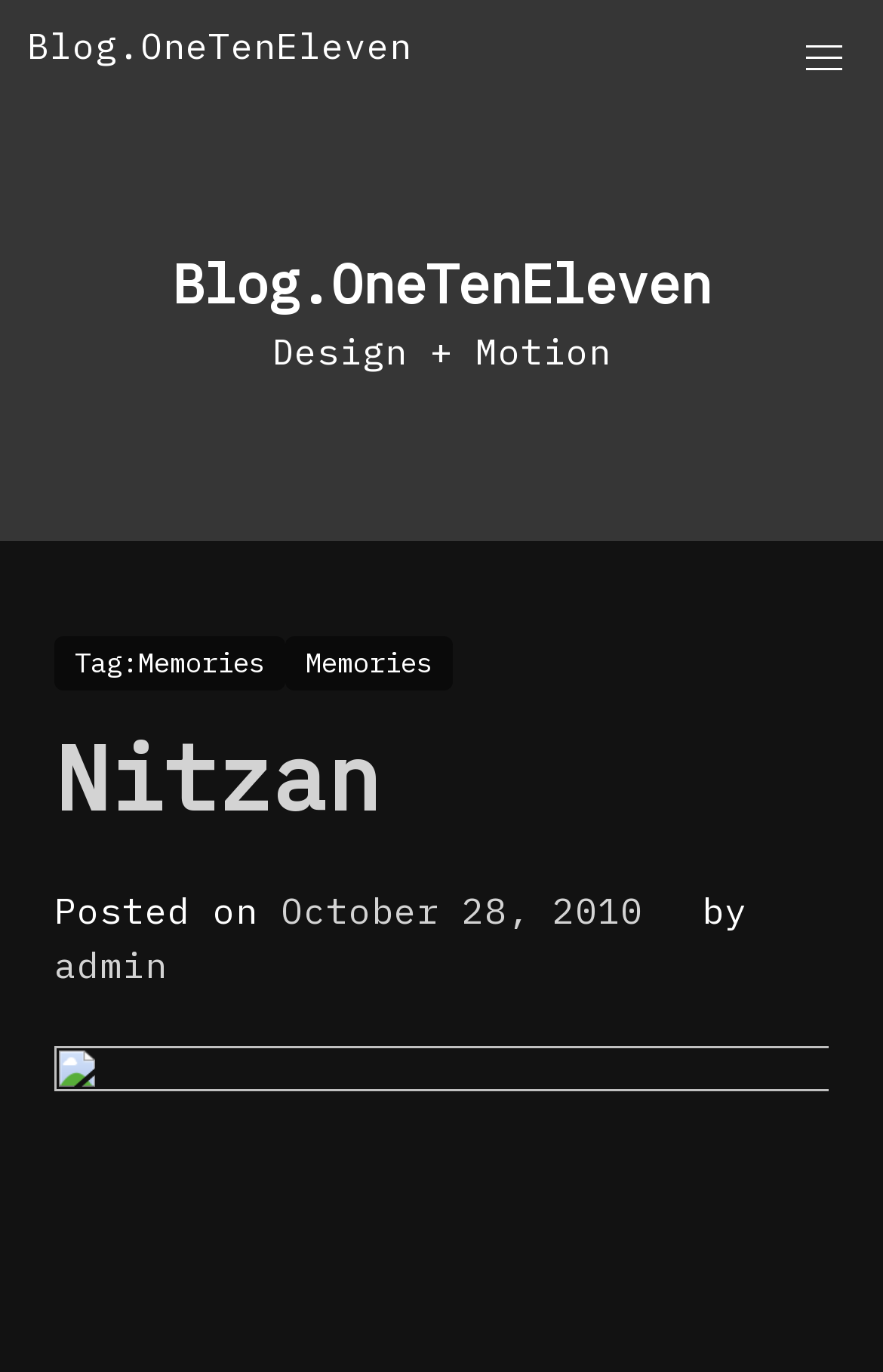Provide a one-word or brief phrase answer to the question:
What is the category of the current article?

Memories